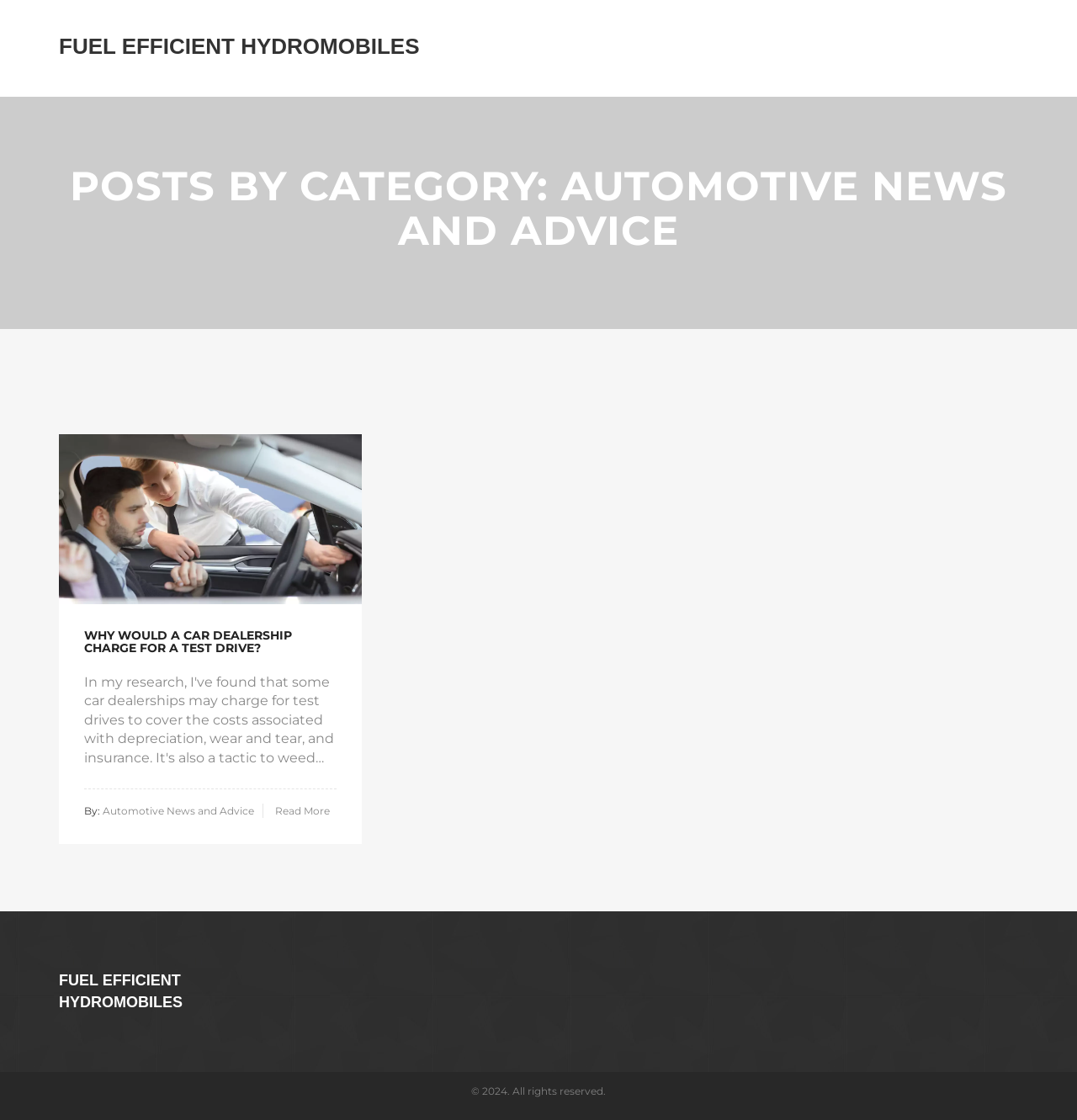Please find and generate the text of the main heading on the webpage.

POSTS BY CATEGORY: AUTOMOTIVE NEWS AND ADVICE